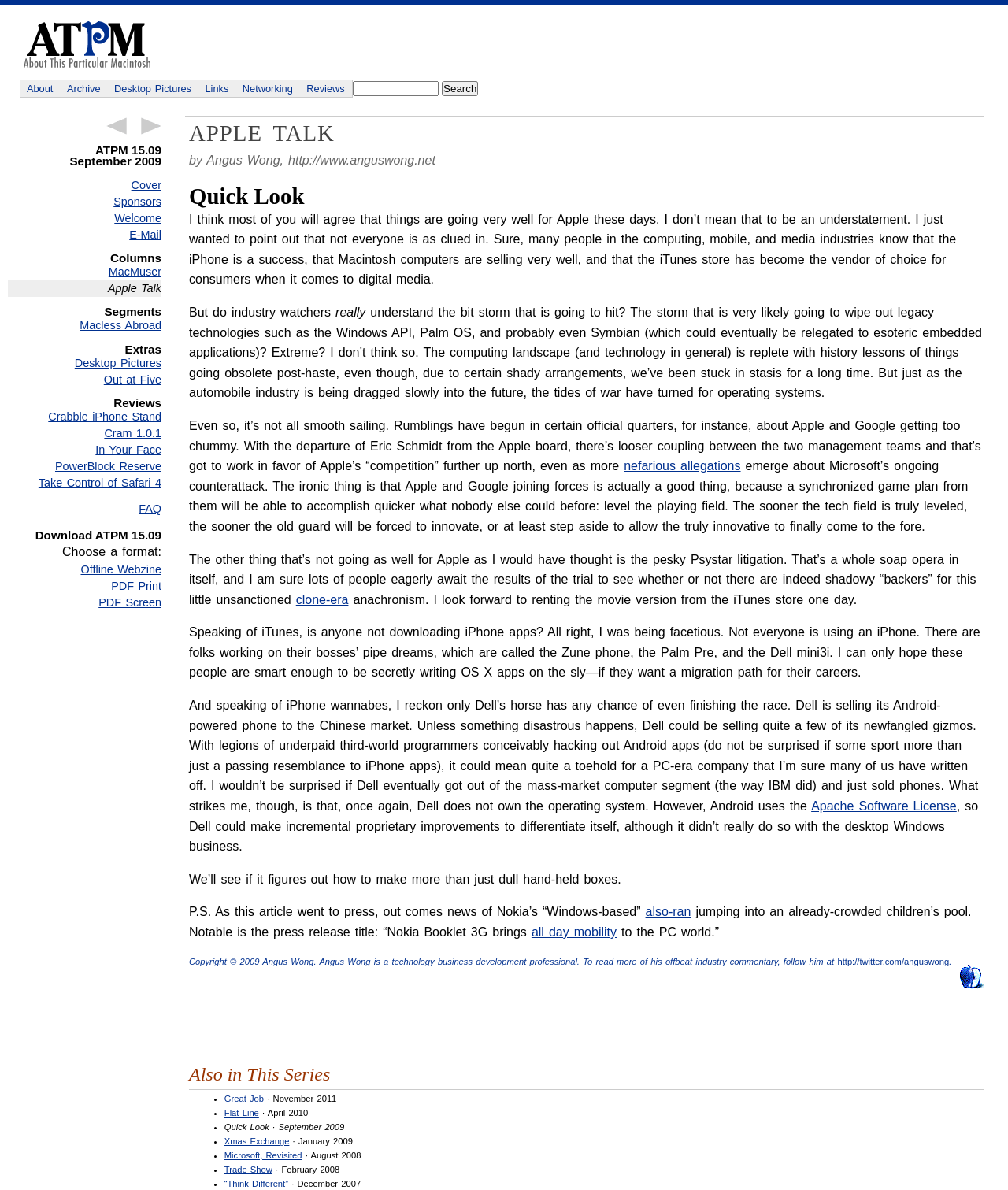Describe all the visual and textual components of the webpage comprehensively.

The webpage is about Apple Talk, specifically the Quick Look section, which appears to be an article discussing Apple's current success and its potential impact on the technology industry. 

At the top of the page, there is a heading "ATPM - About This Particular Macintosh" followed by a series of links to different sections of the website, including "About", "Archive", "Desktop Pictures", and more. Below this, there is a search bar and a button to search.

The main content of the page is the article "Quick Look" by Angus Wong, which discusses Apple's current success and its potential impact on the technology industry. The article is divided into several paragraphs, with some links to other articles or websites scattered throughout.

To the right of the article, there are several headings, including "Columns", "Segments", "Extras", and "Reviews", each with links to related articles or sections. Below these headings, there are more links to specific reviews, such as "Crabble iPhone Stand" and "Take Control of Safari 4".

Further down the page, there is a section to download ATPM 15.09 in different formats, including offline webzine, PDF print, and PDF screen. 

At the very bottom of the page, there is a section "Also in This Series" with links to other articles in the series, including "Great Job", "Flat Line", and "Xmas Exchange". There are also two advertisements, one at the top and one at the bottom of the page.